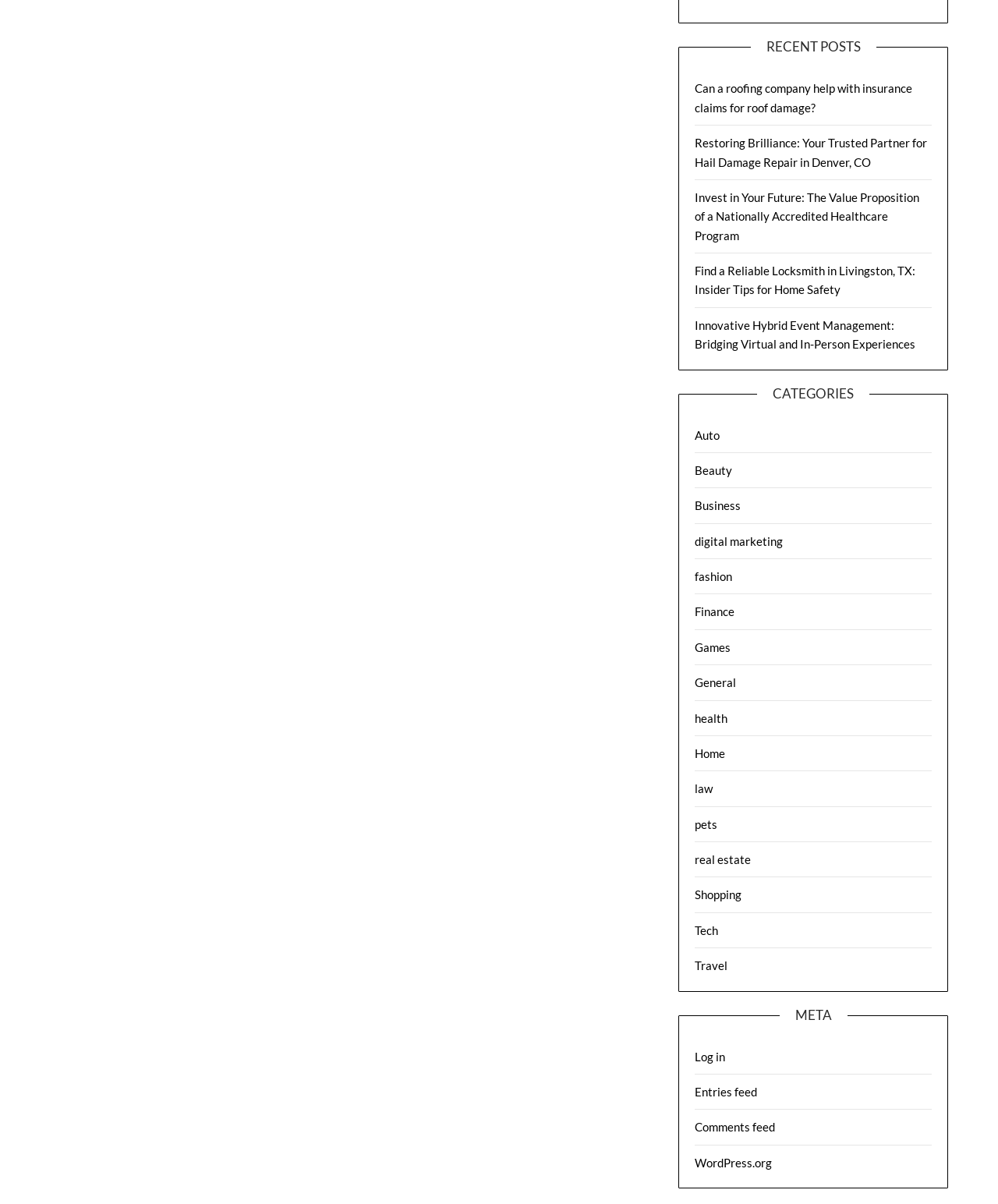What is the purpose of the 'META' section?
Please utilize the information in the image to give a detailed response to the question.

The 'META' section contains links for logging in, entries feed, comments feed, and a link to WordPress.org, indicating that it provides meta information and functionality for the blog or website.